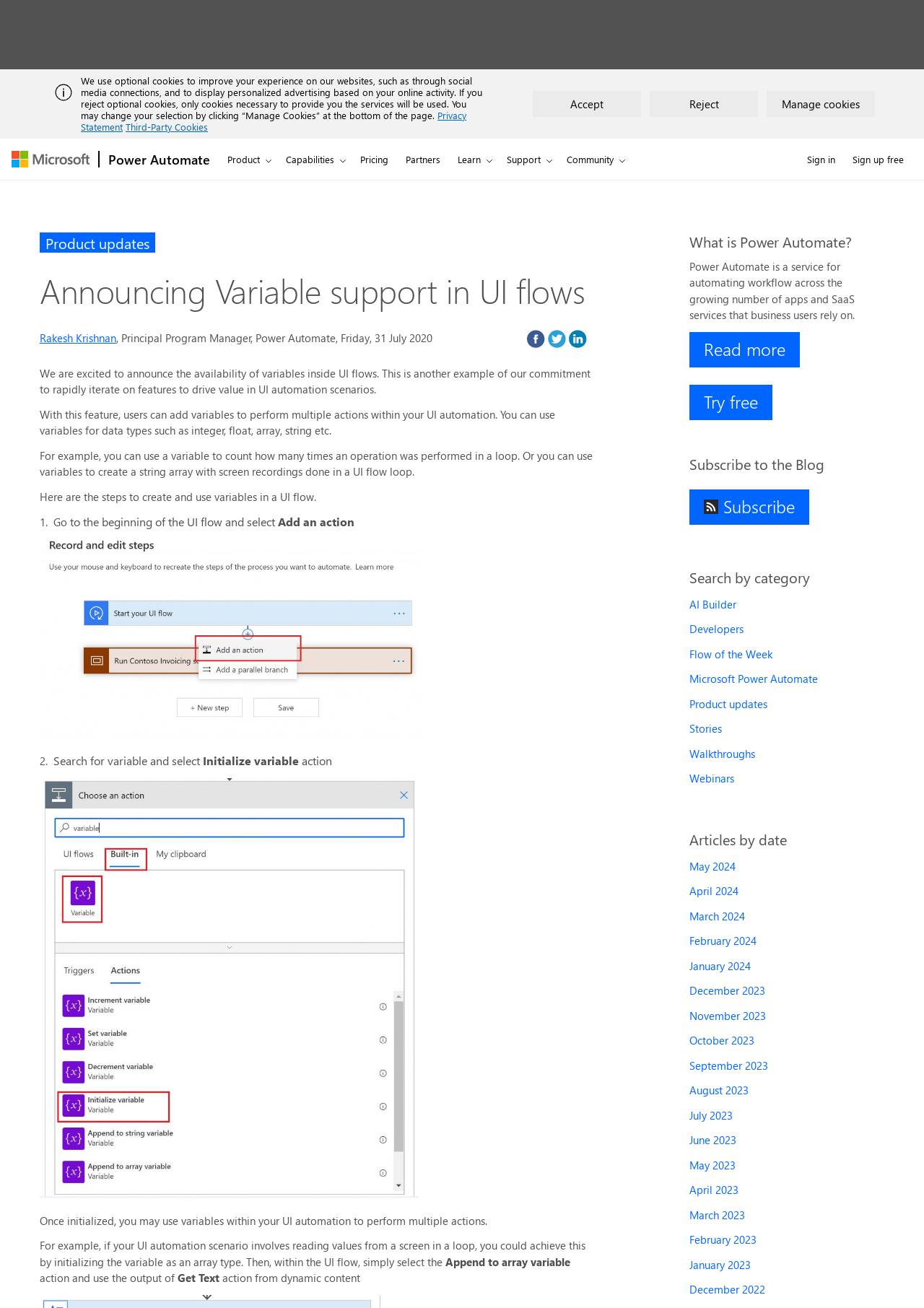Please predict the bounding box coordinates of the element's region where a click is necessary to complete the following instruction: "Click the 'Sign in' link". The coordinates should be represented by four float numbers between 0 and 1, i.e., [left, top, right, bottom].

[0.864, 0.107, 0.914, 0.137]